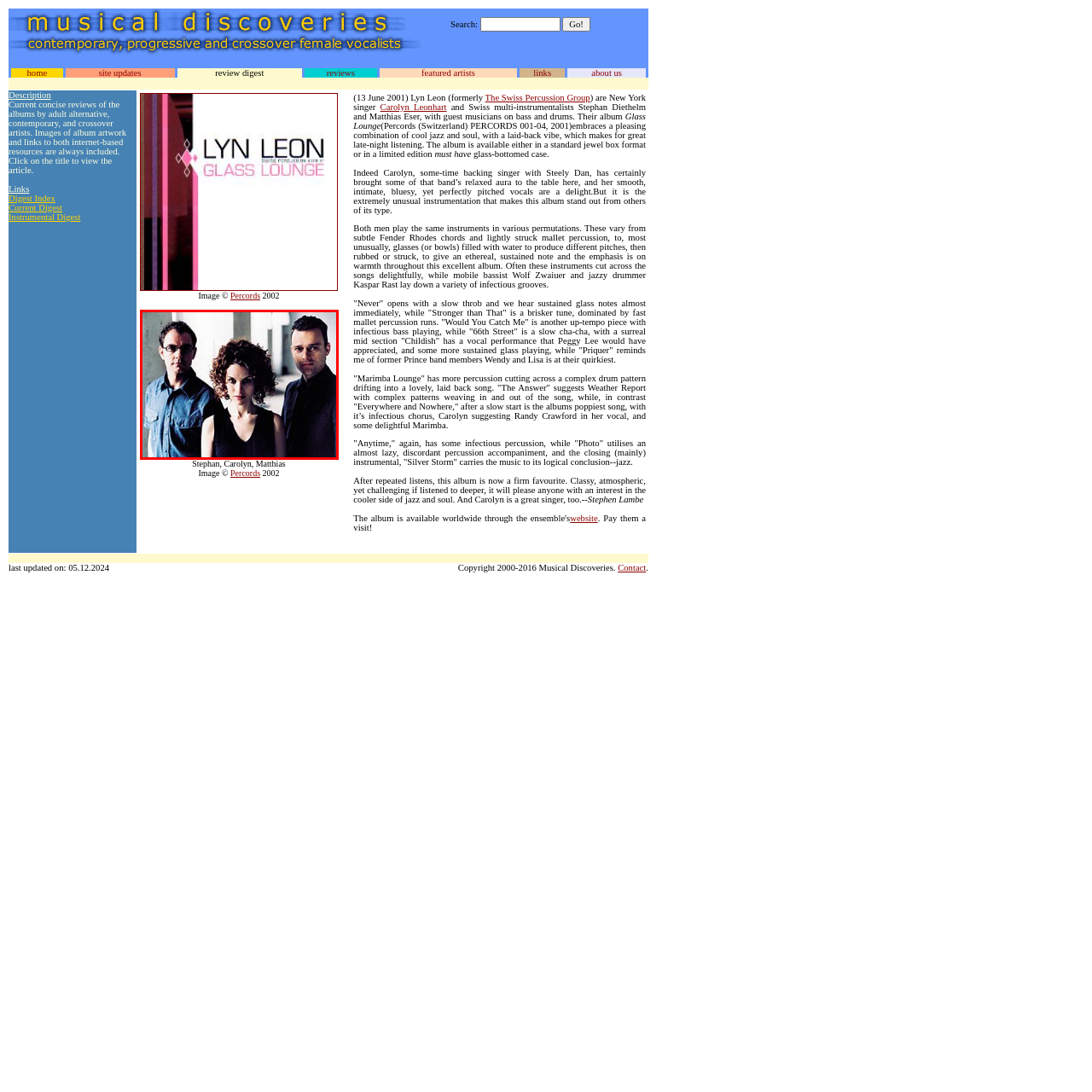Look closely at the image within the red bounding box, What is the hair type of the woman in the center? Respond with a single word or short phrase.

Curly